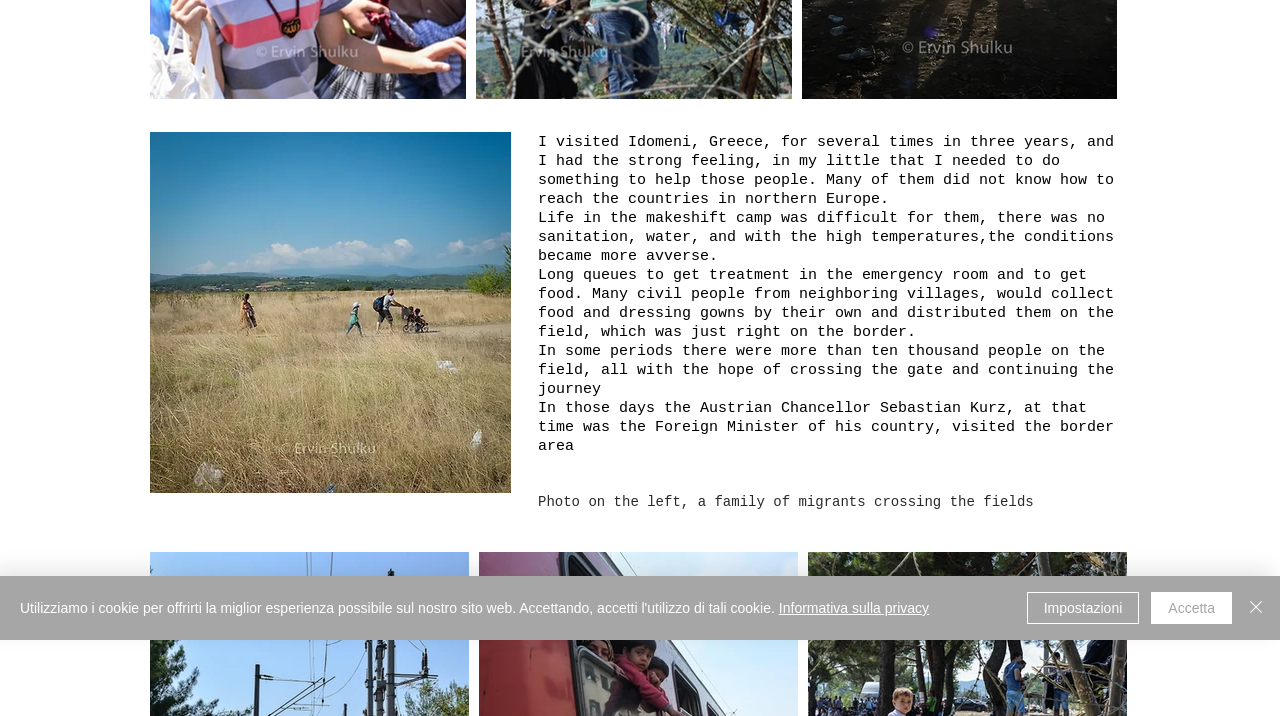Give the bounding box coordinates for the element described by: "aria-label="Close"".

[0.972, 0.827, 0.991, 0.872]